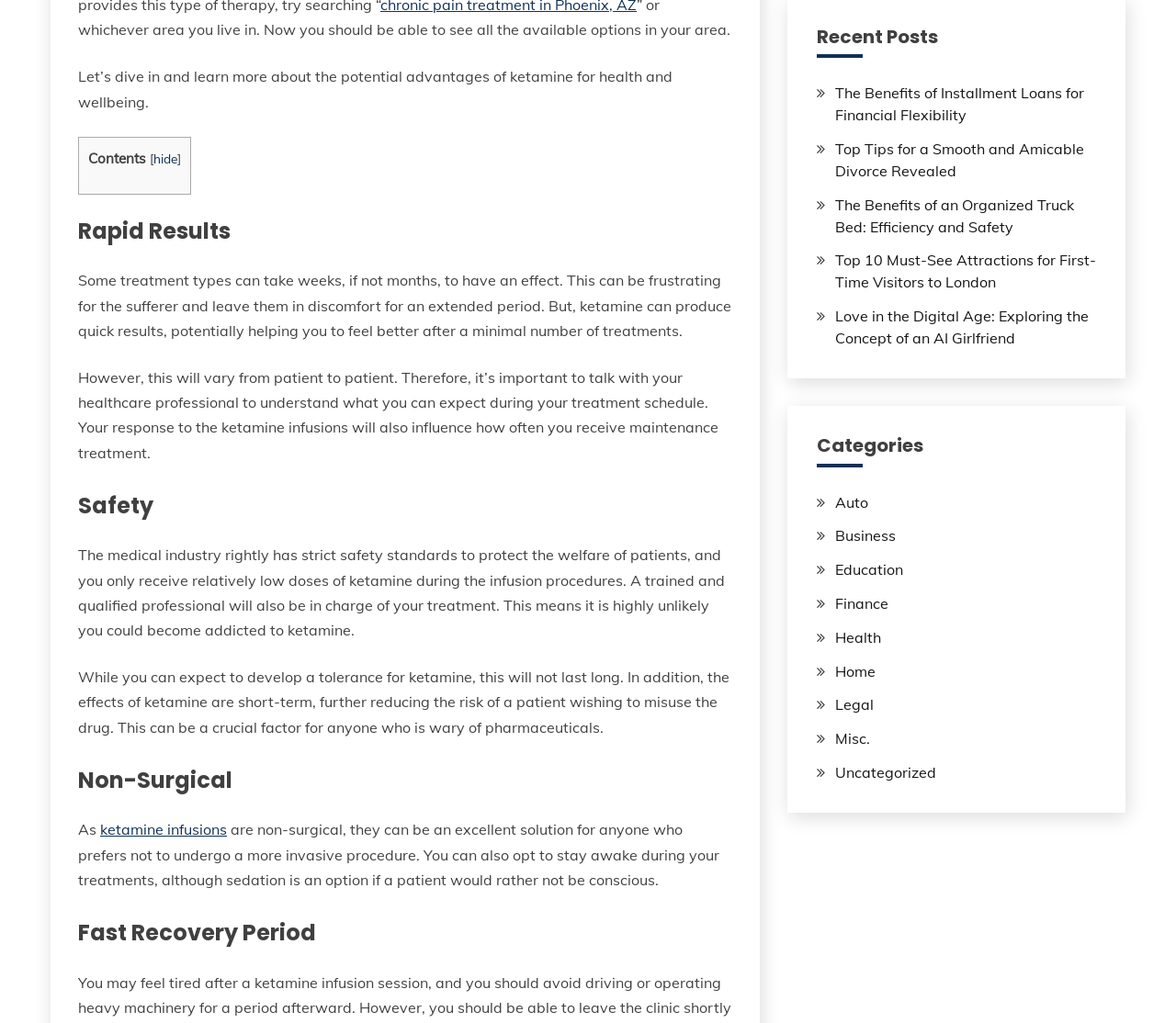Provide a one-word or short-phrase answer to the question:
What is the category of the link 'The Benefits of Installment Loans for Financial Flexibility'?

Finance